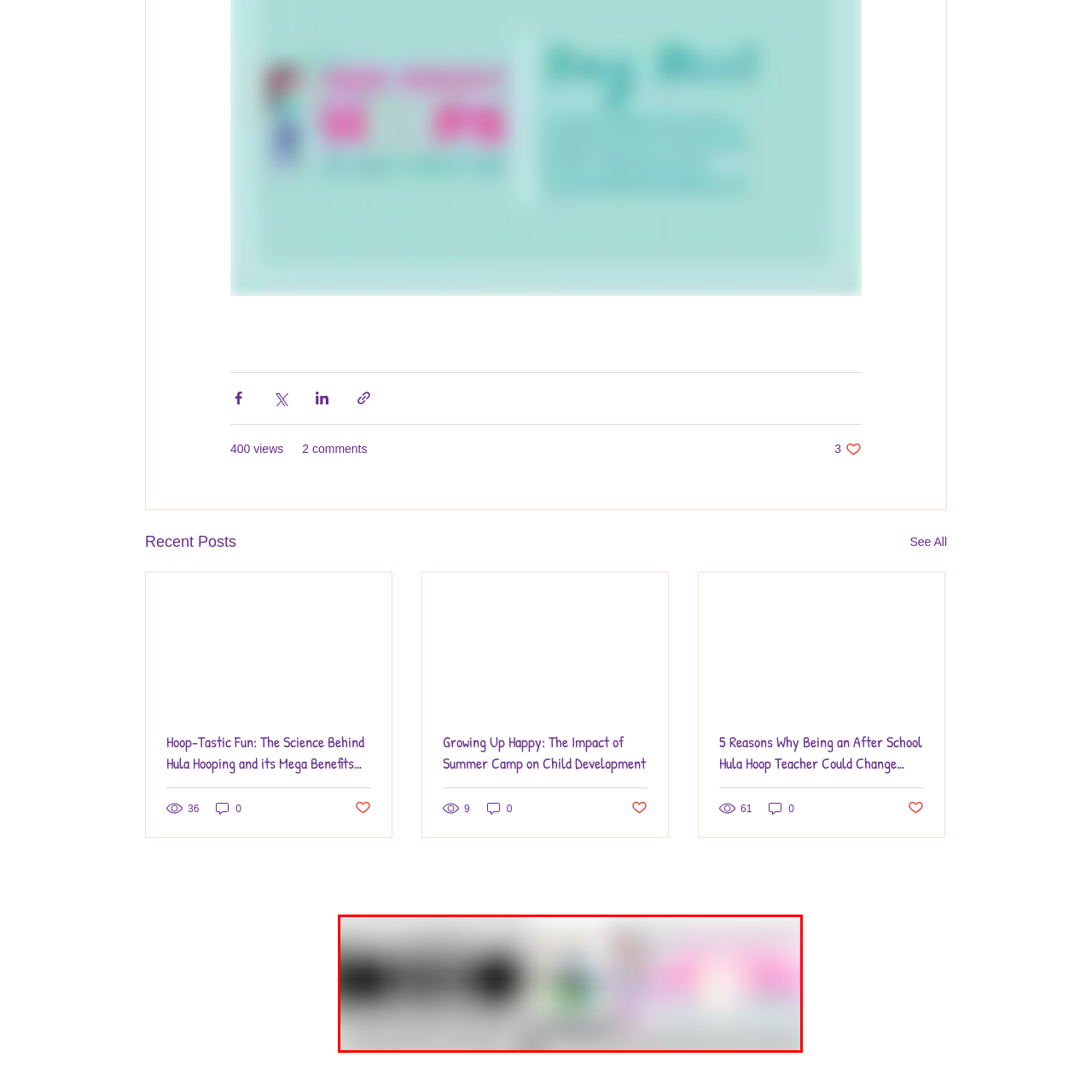Elaborate on the contents of the image marked by the red border.

The image features a vibrant design from a Google Form titled "mad about hoops." Displayed prominently is a colorful background, possibly depicting themes of fun and creativity, likely associated with hula hooping. In addition to the engaging visuals, this form suggests an invitation to partake in an activity or gather information related to hula hooping, aligning with the context of the title. The overall aesthetic evokes a sense of excitement and whimsy, appealing to individuals interested in this playful physical activity.